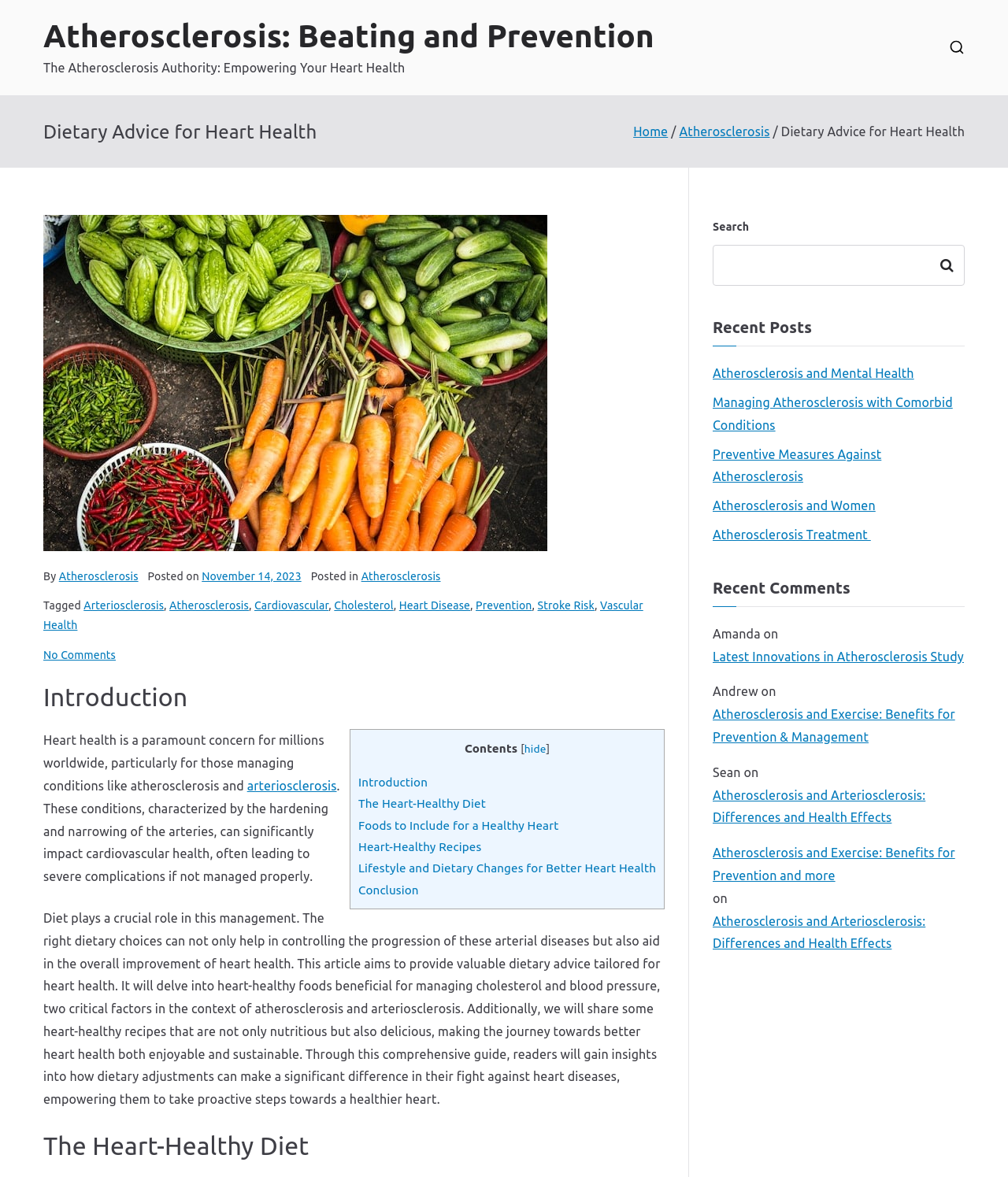Kindly determine the bounding box coordinates of the area that needs to be clicked to fulfill this instruction: "Click on the link to learn about Atherosclerosis and Mental Health".

[0.707, 0.308, 0.907, 0.327]